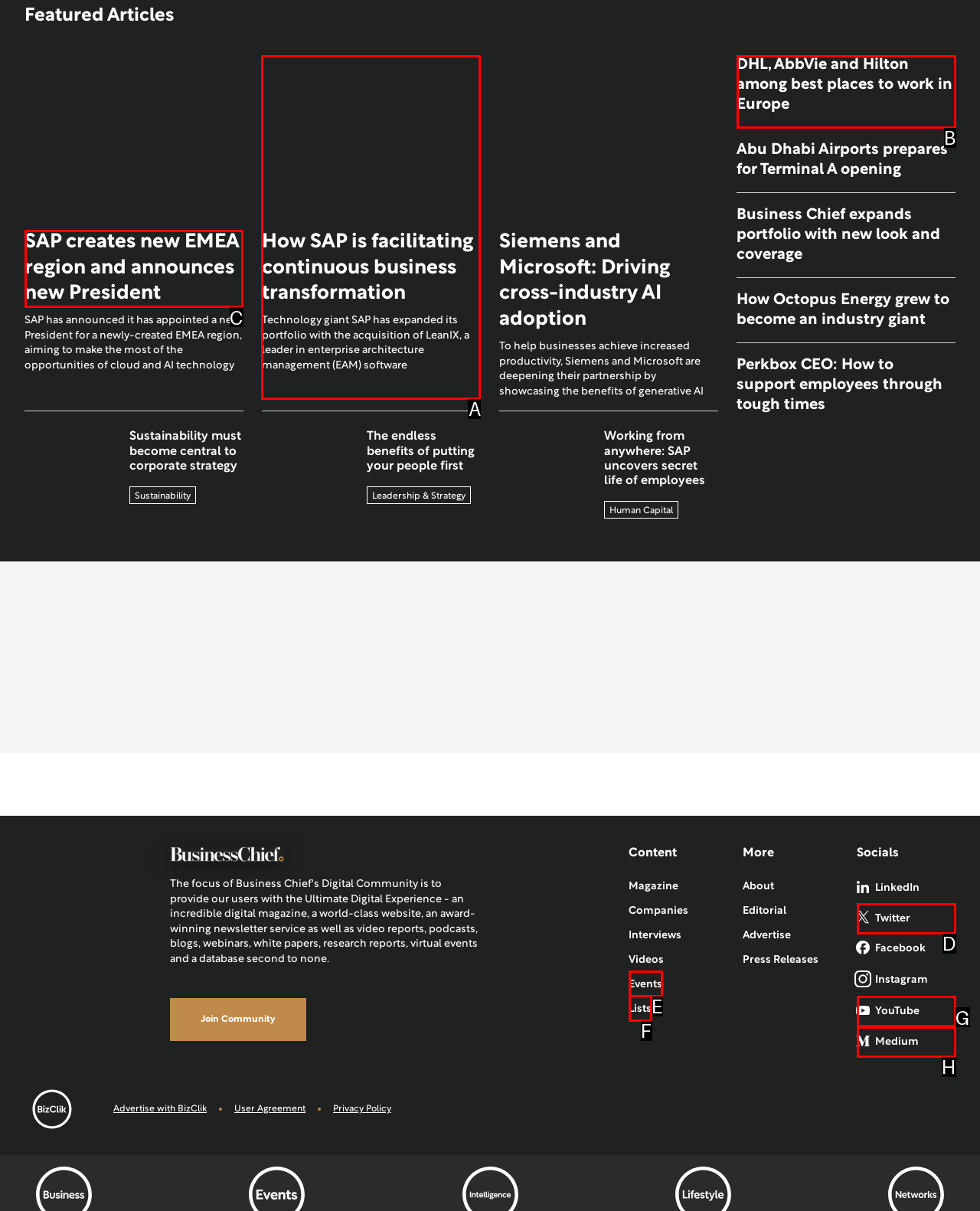Please identify the correct UI element to click for the task: Read the article about SAP creating a new EMEA region Respond with the letter of the appropriate option.

C